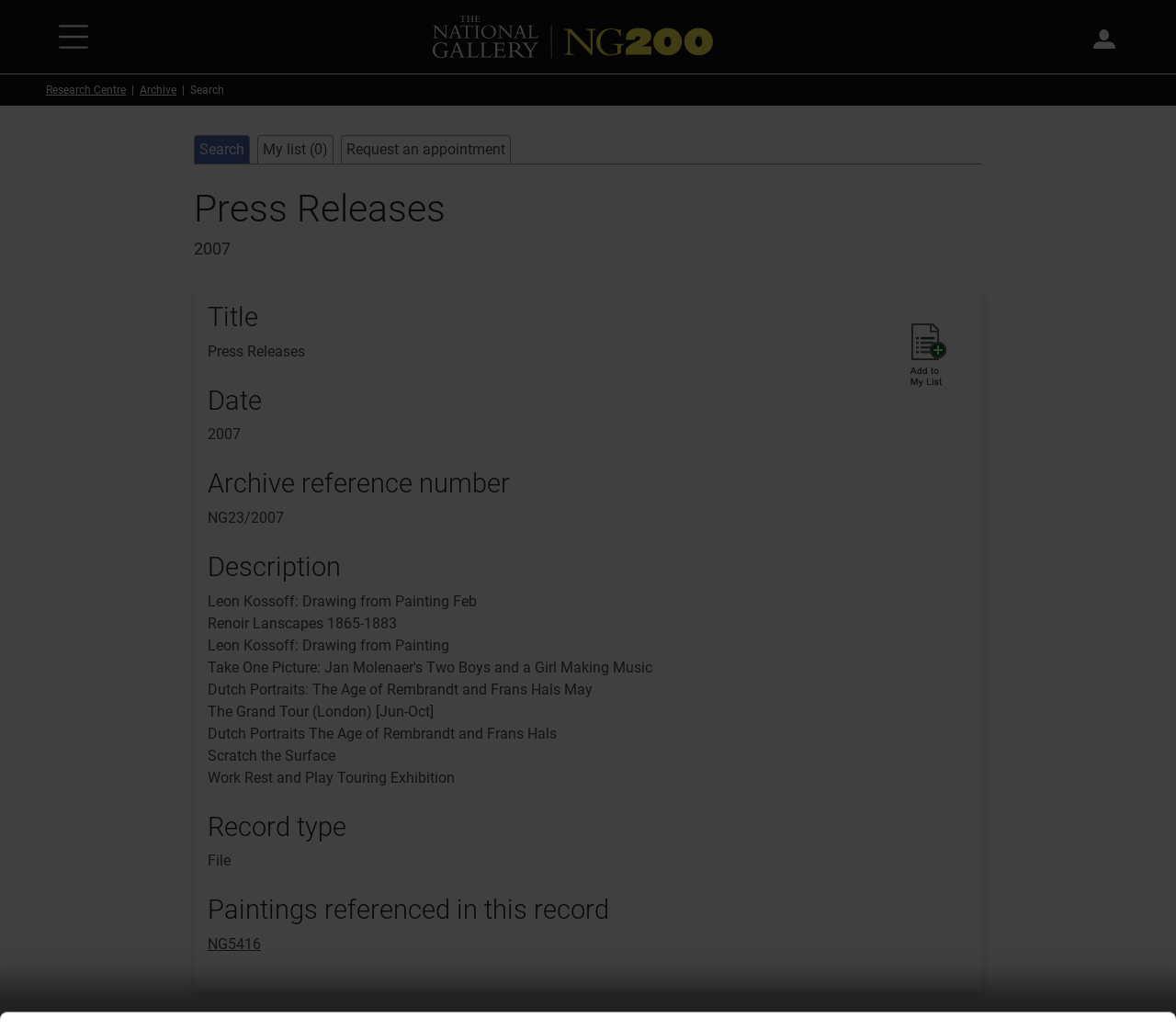Provide the bounding box coordinates for the area that should be clicked to complete the instruction: "Click the 'Contact' link".

None